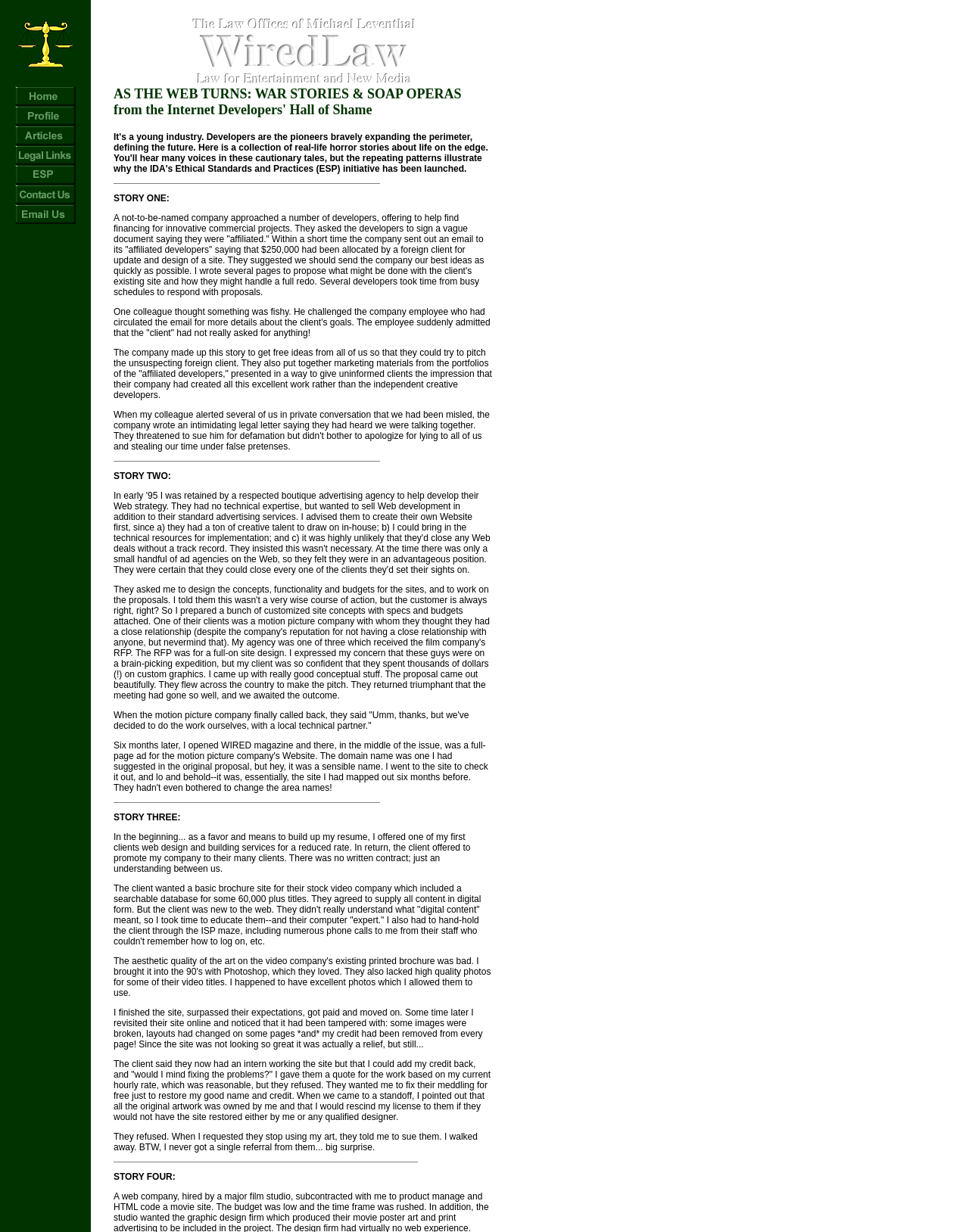What is the name of the law firm?
Offer a detailed and full explanation in response to the question.

The name of the law firm can be found in the top-left corner of the webpage, where it is written 'Wired Law' in a table cell. This is also confirmed by the image with the same text, which is located in the same table cell.